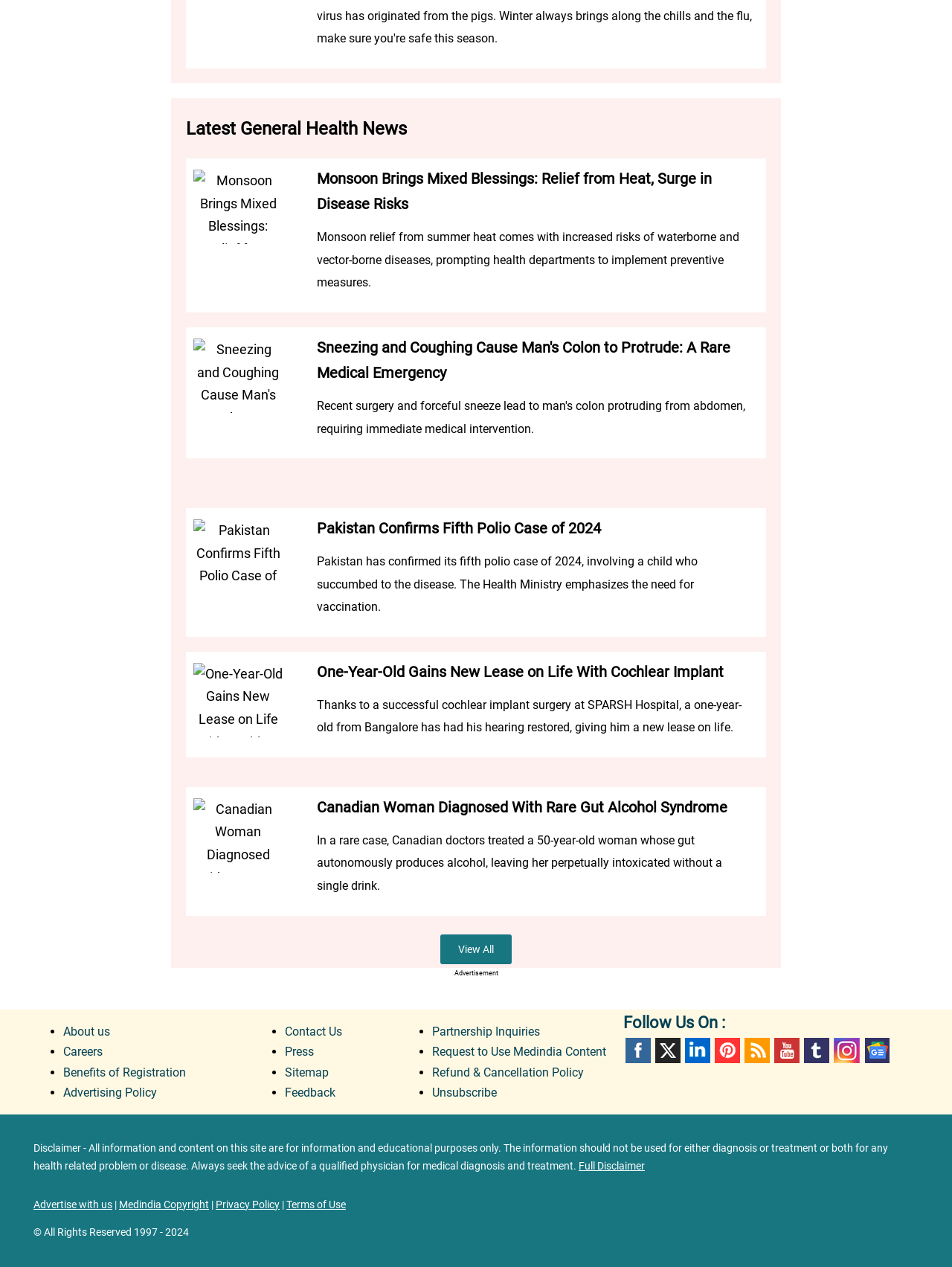What is the latest general health news about?
Based on the image, answer the question with as much detail as possible.

The latest general health news is about the monsoon season, which brings mixed blessings, including relief from heat and an increased risk of waterborne and vector-borne diseases.